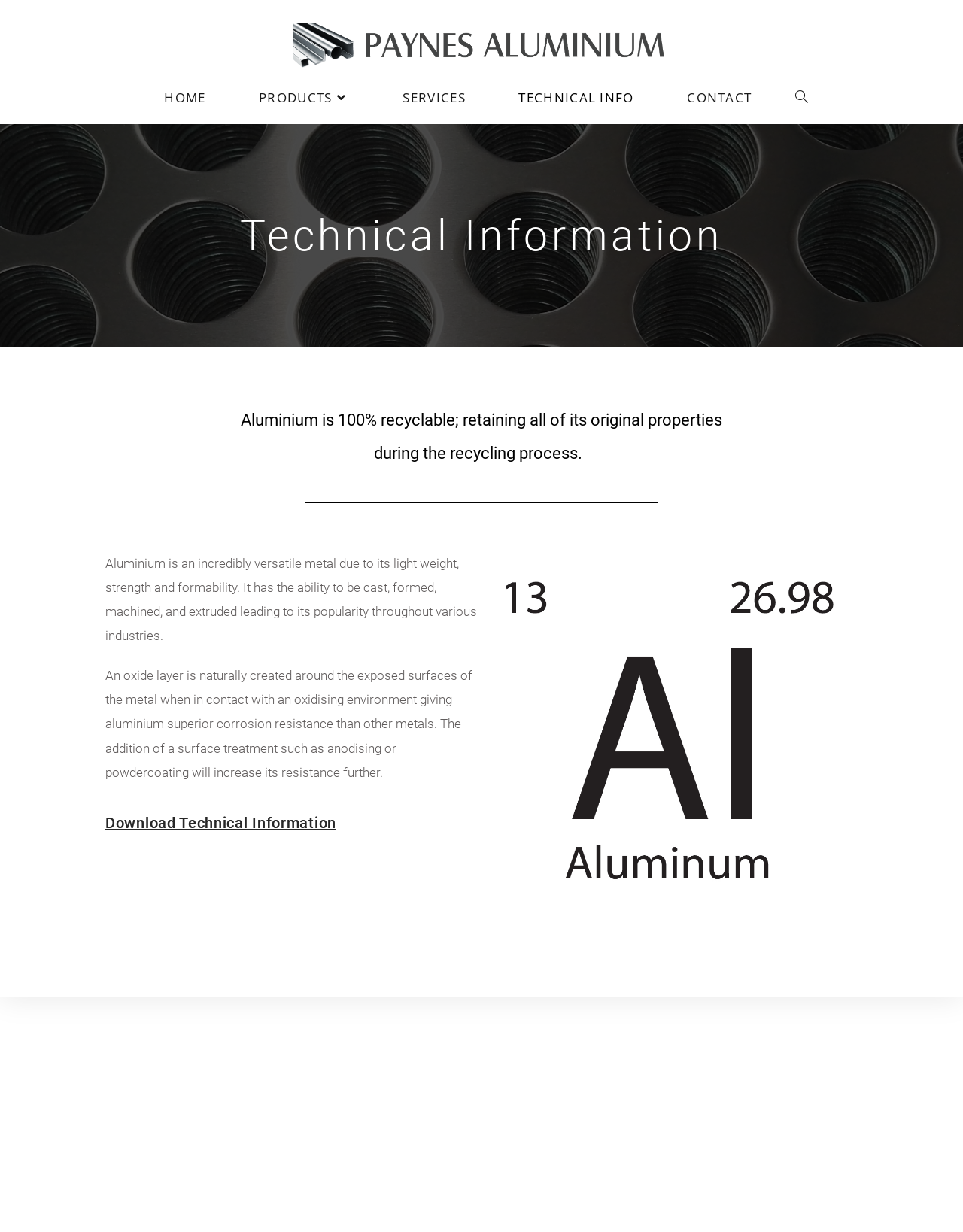Determine the bounding box coordinates of the clickable element necessary to fulfill the instruction: "Download Technical Information". Provide the coordinates as four float numbers within the 0 to 1 range, i.e., [left, top, right, bottom].

[0.109, 0.667, 0.349, 0.669]